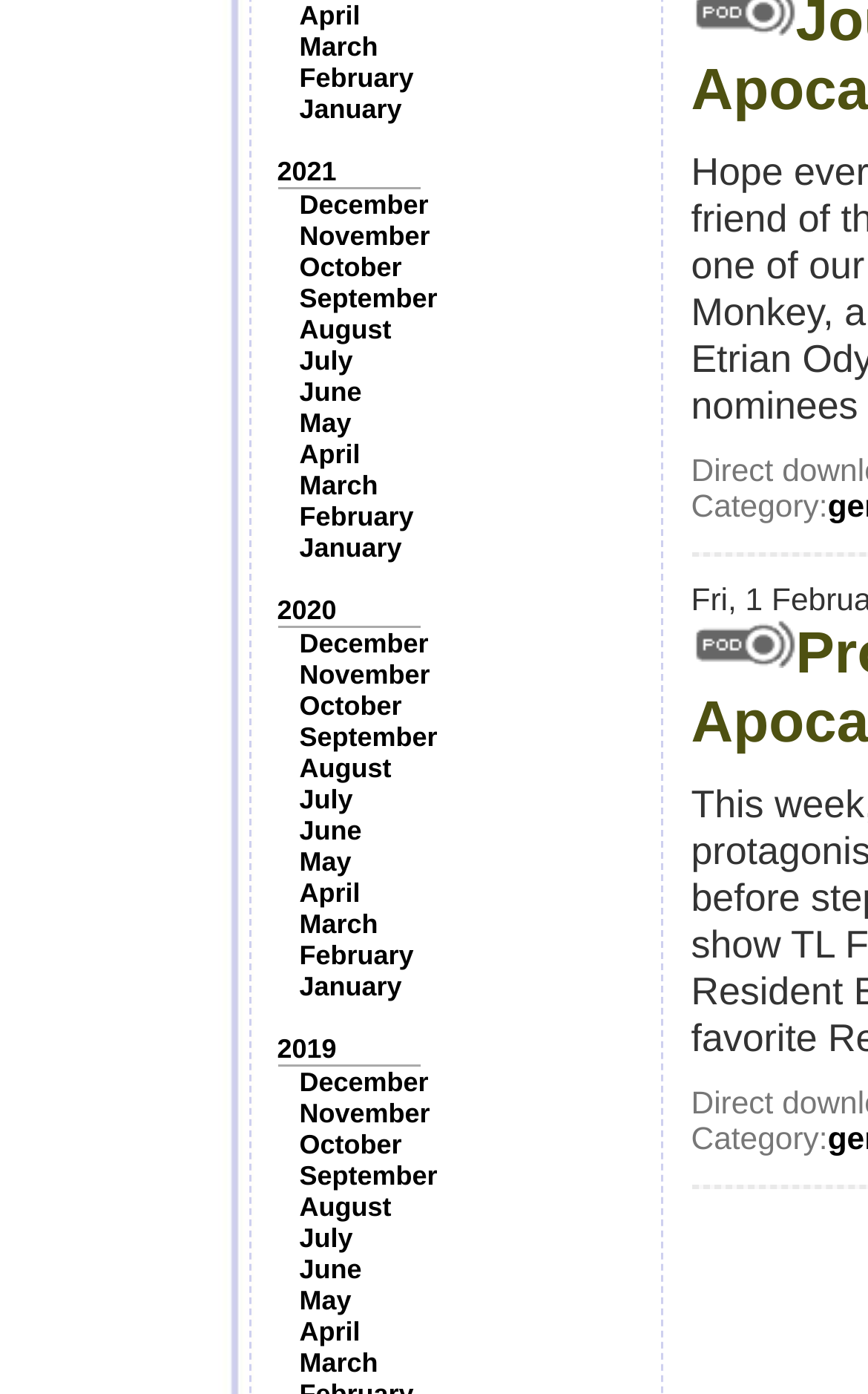How many months are listed on the webpage? Examine the screenshot and reply using just one word or a brief phrase.

12